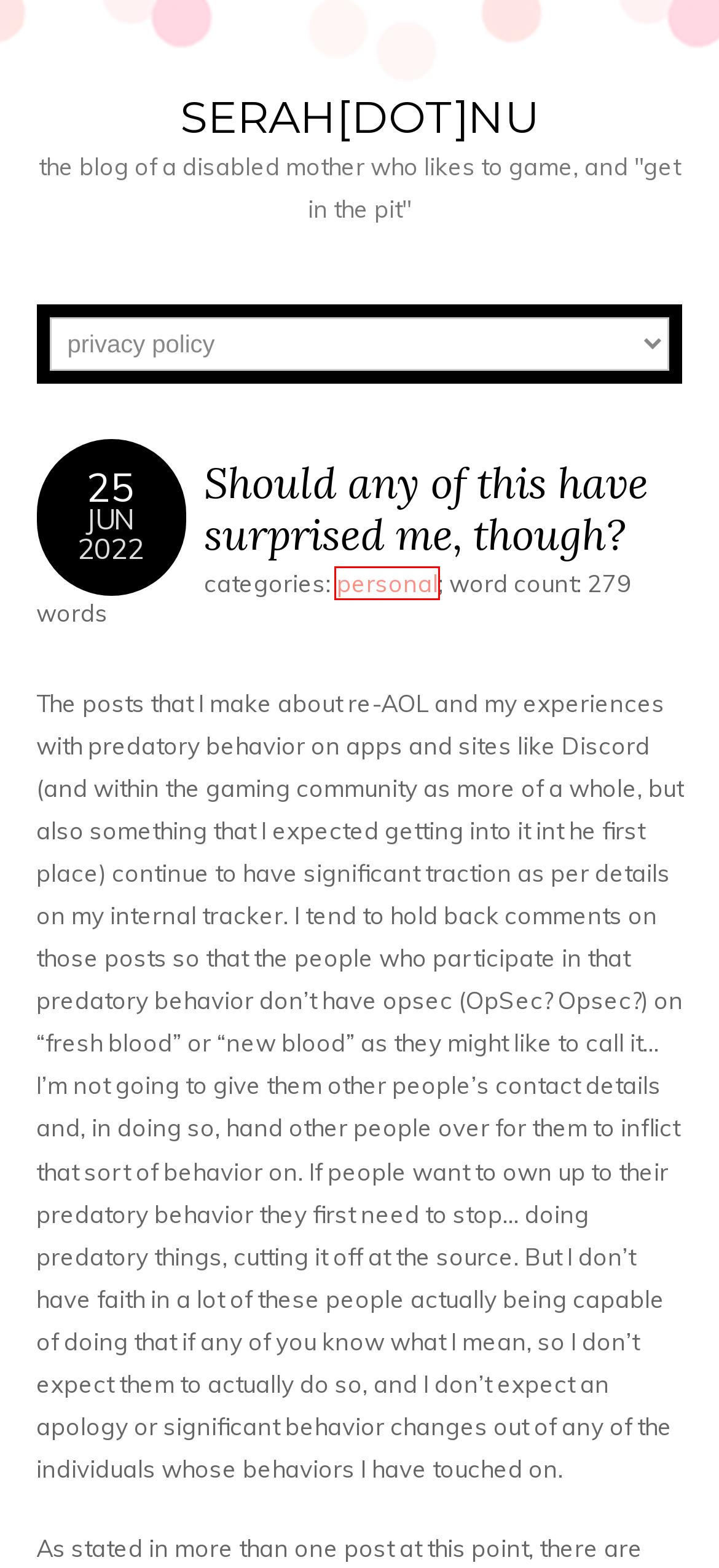Take a look at the provided webpage screenshot featuring a red bounding box around an element. Select the most appropriate webpage description for the page that loads after clicking on the element inside the red bounding box. Here are the candidates:
A. health | serah[DOT]nu
B. disability | serah[DOT]nu
C. 24 | June | 2022 | serah[DOT]nu
D. Christmas | serah[DOT]nu
E. serah[DOT]nu | the blog of a disabled mother who likes to game, and "get in the pit"
F. personal | serah[DOT]nu
G. anime | serah[DOT]nu
H. Lucifer | serah[DOT]nu

F